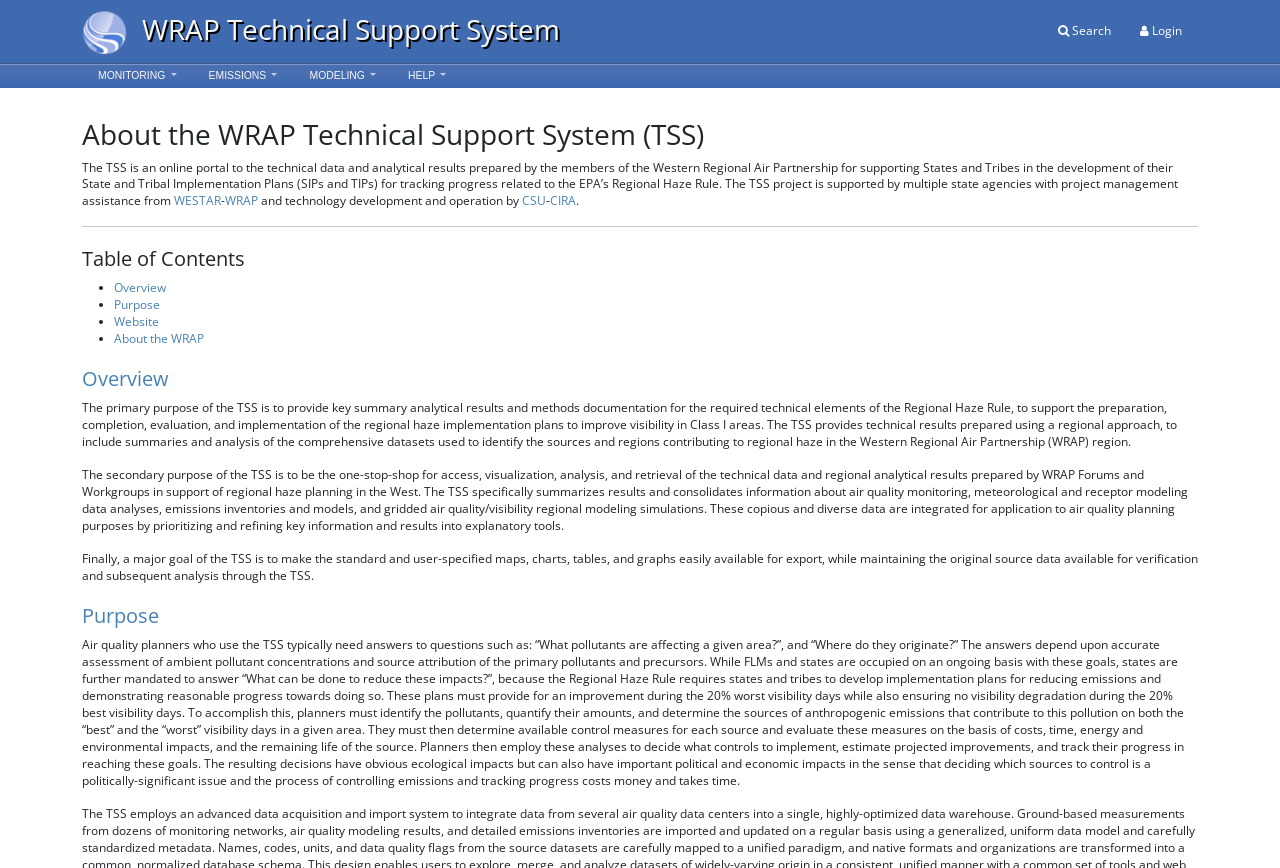Kindly provide the bounding box coordinates of the section you need to click on to fulfill the given instruction: "Go to the monitoring page".

[0.064, 0.072, 0.15, 0.101]